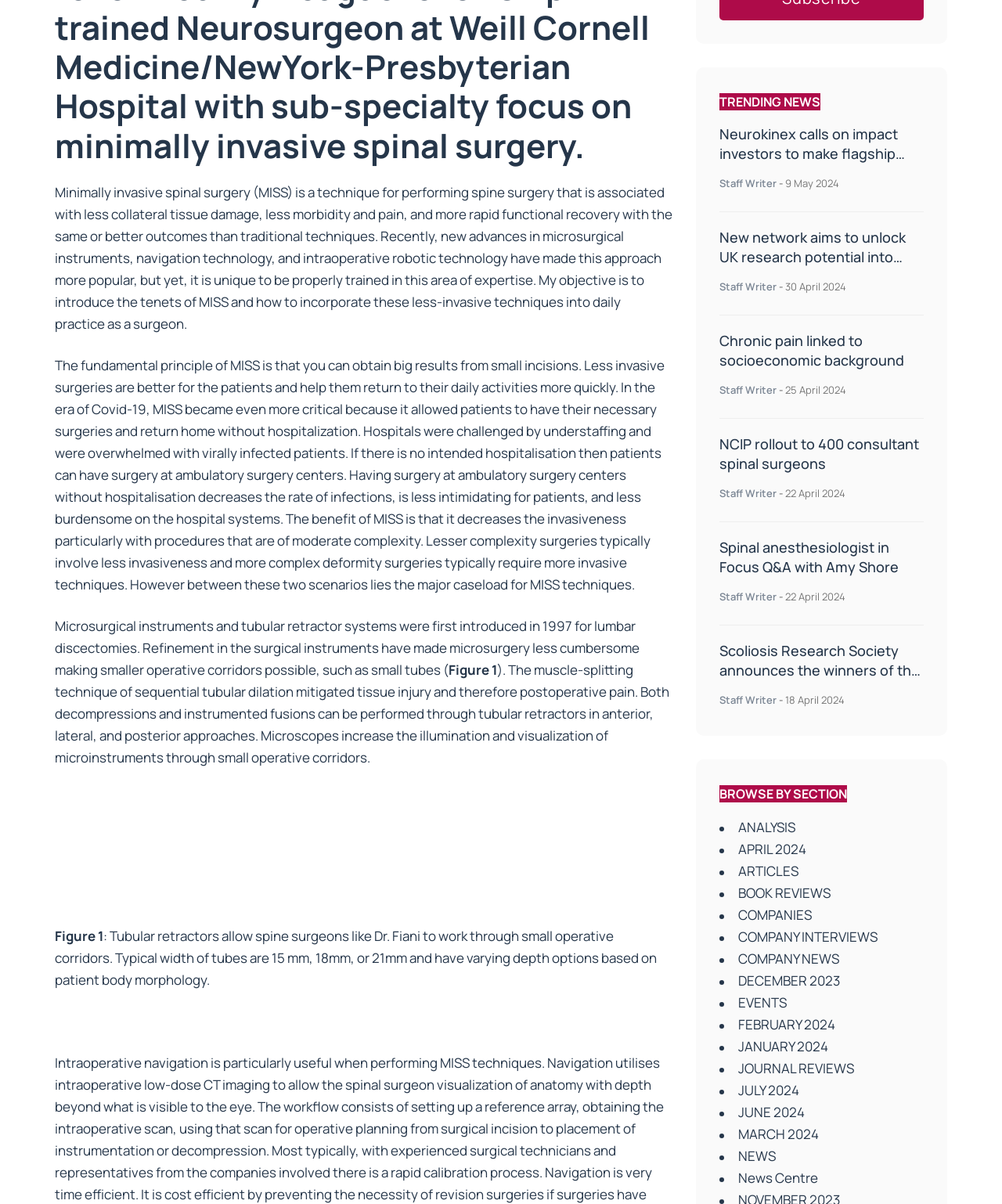Provide the bounding box coordinates of the UI element this sentence describes: "COMPANIES".

[0.718, 0.751, 0.922, 0.769]